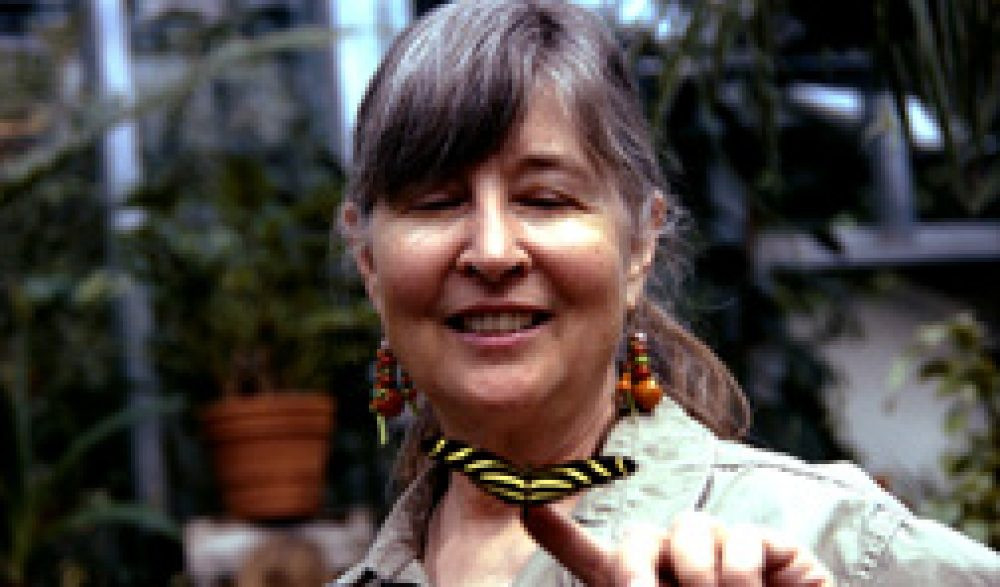Is the woman in a natural setting?
Refer to the image and answer the question using a single word or phrase.

Yes